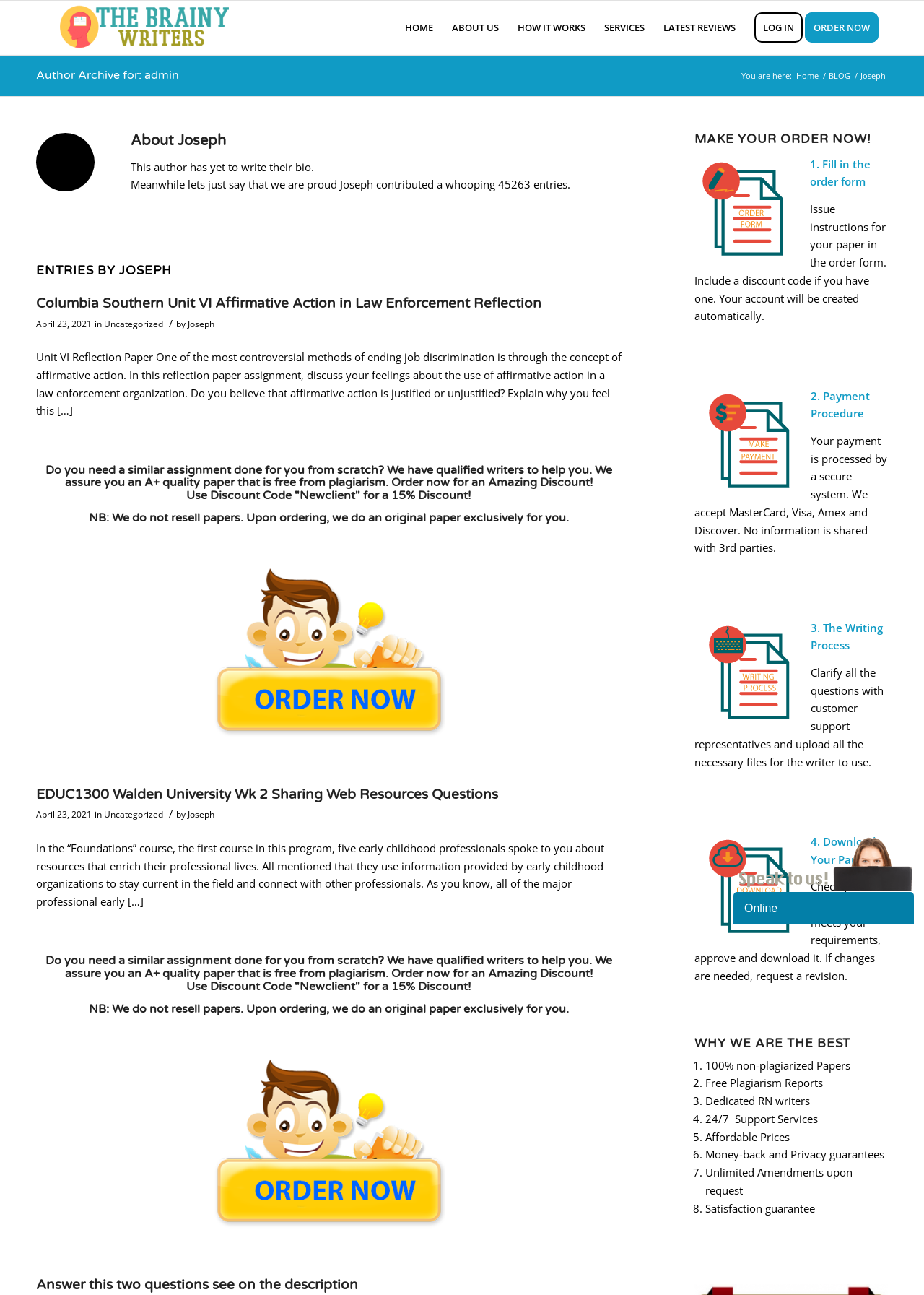Answer the question using only one word or a concise phrase: What is the title of the first article?

Columbia Southern Unit VI Affirmative Action in Law Enforcement Reflection